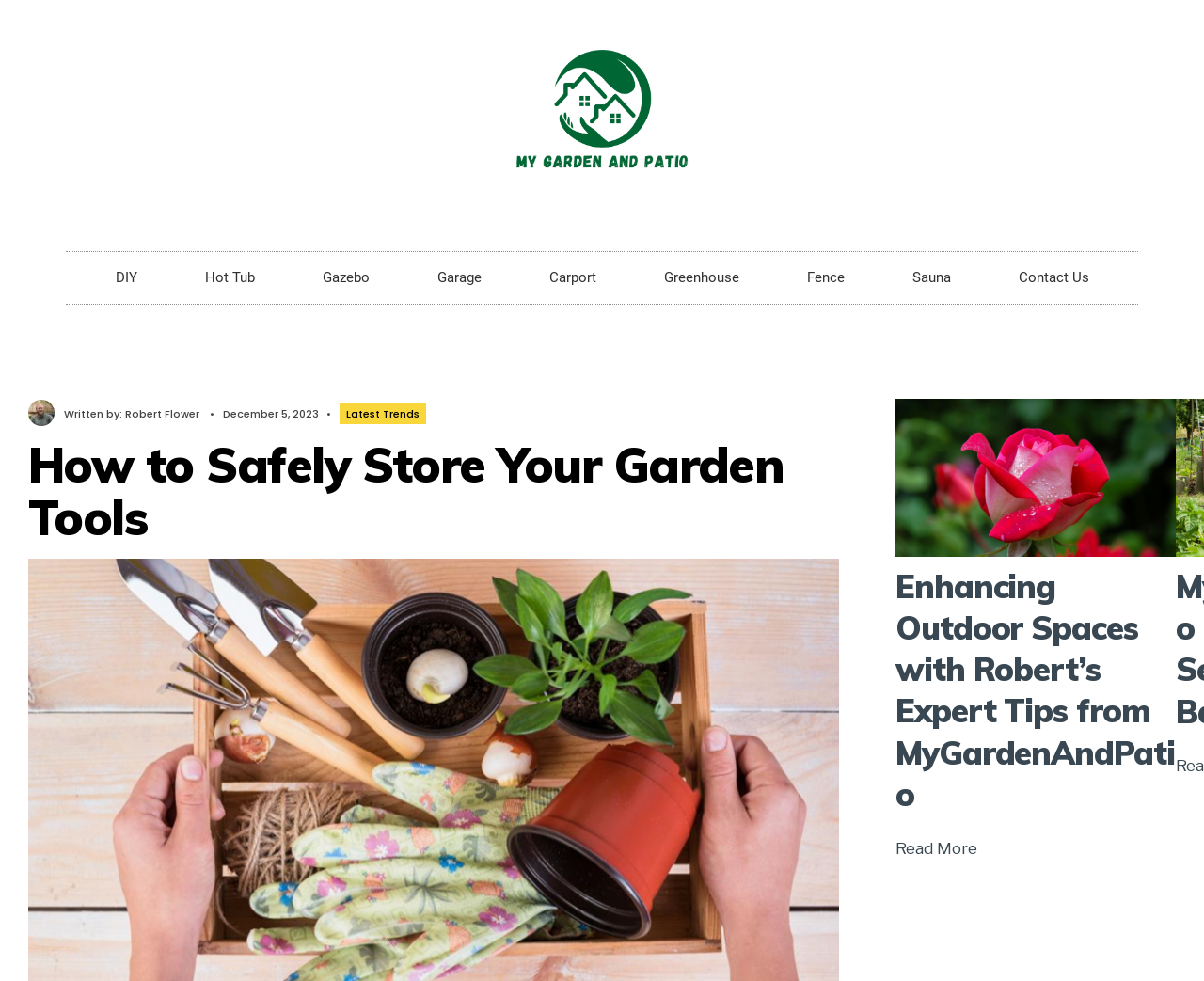What is the topic of the article?
Please provide a comprehensive and detailed answer to the question.

I found the topic by looking at the main heading 'How to Safely Store Your Garden Tools'.